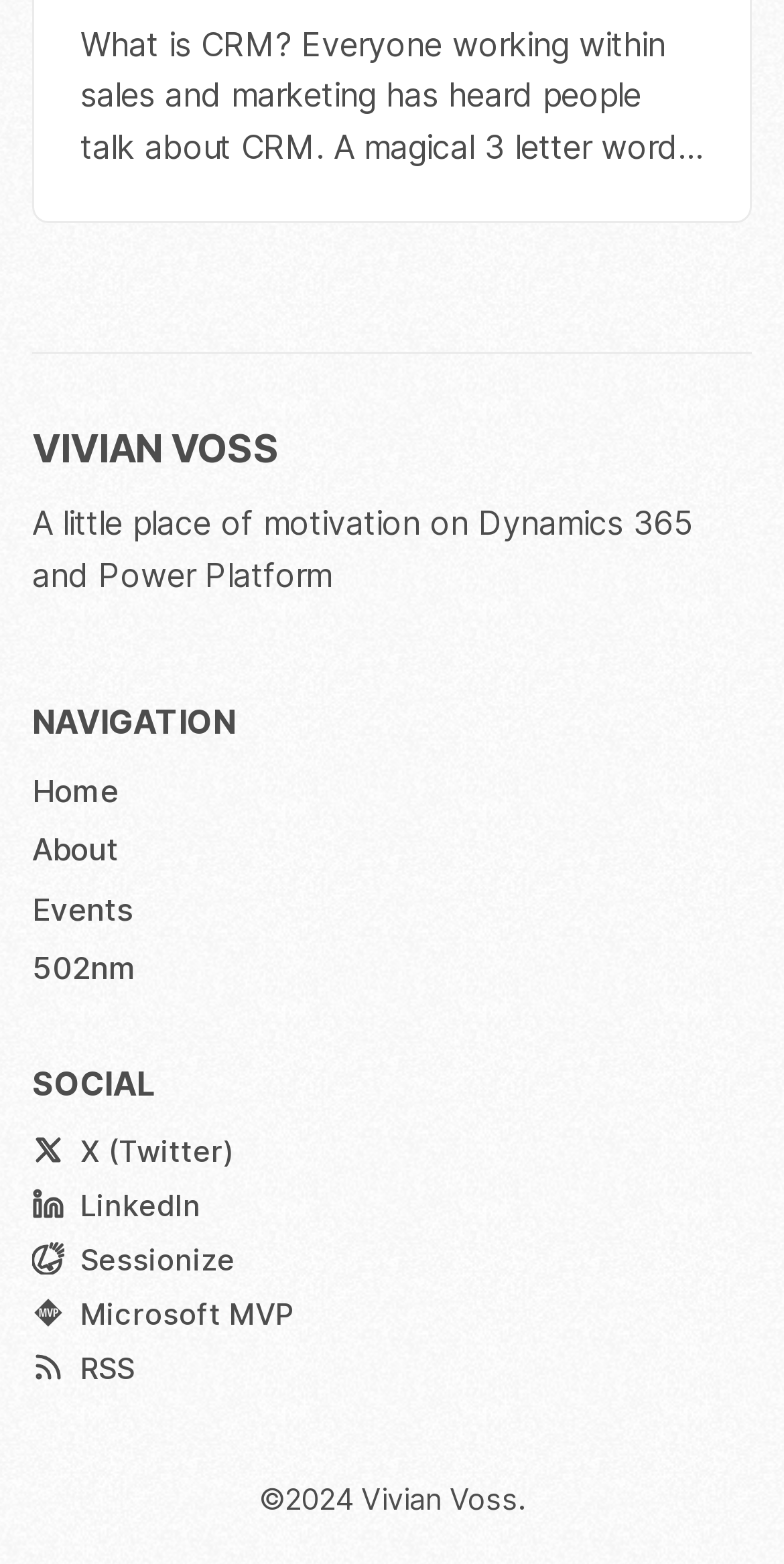Find the bounding box coordinates of the area that needs to be clicked in order to achieve the following instruction: "Click on the Home link". The coordinates should be specified as four float numbers between 0 and 1, i.e., [left, top, right, bottom].

[0.041, 0.491, 0.151, 0.522]